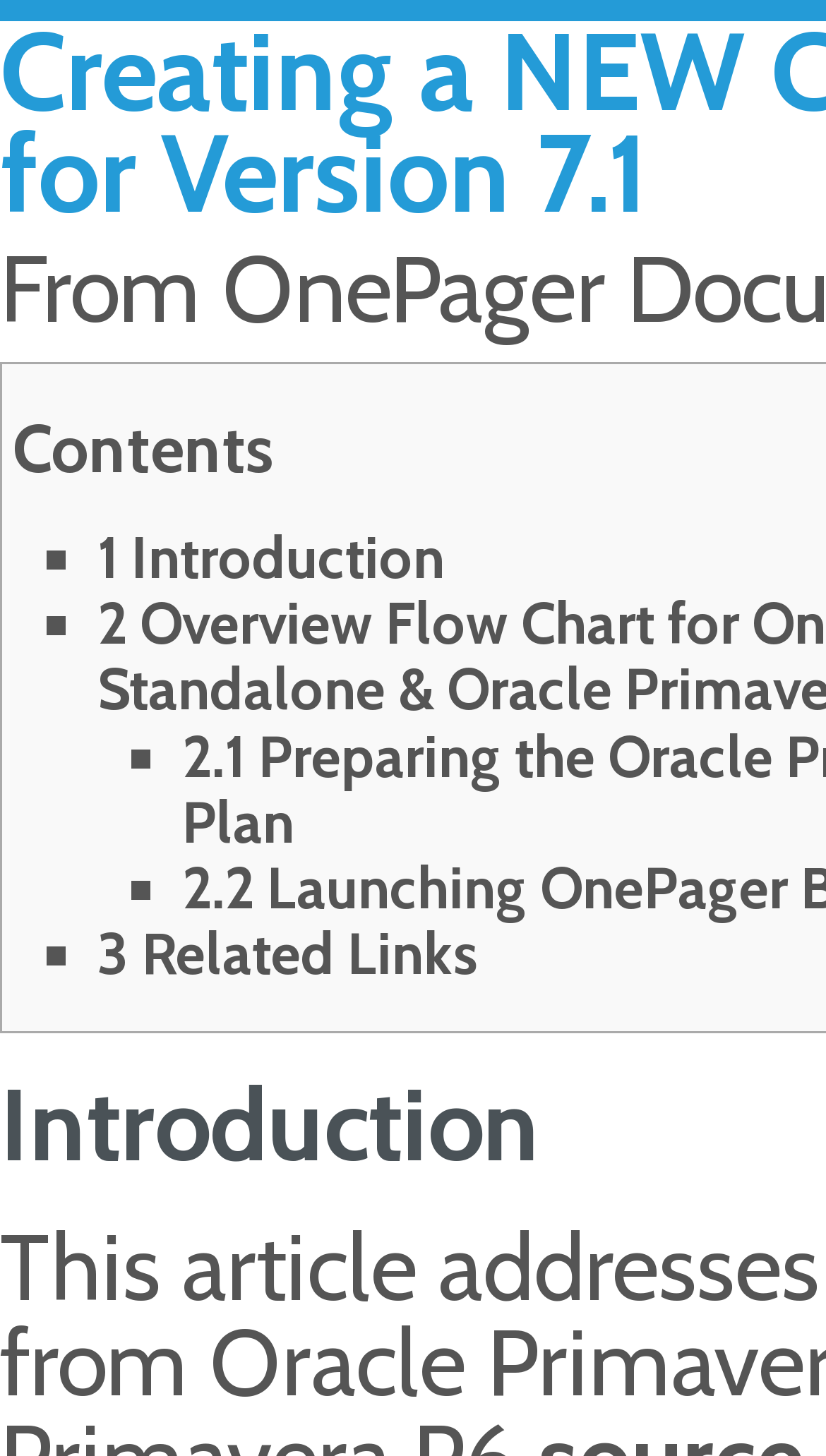How many list markers are there in the accessibility tree?
Answer the question using a single word or phrase, according to the image.

5